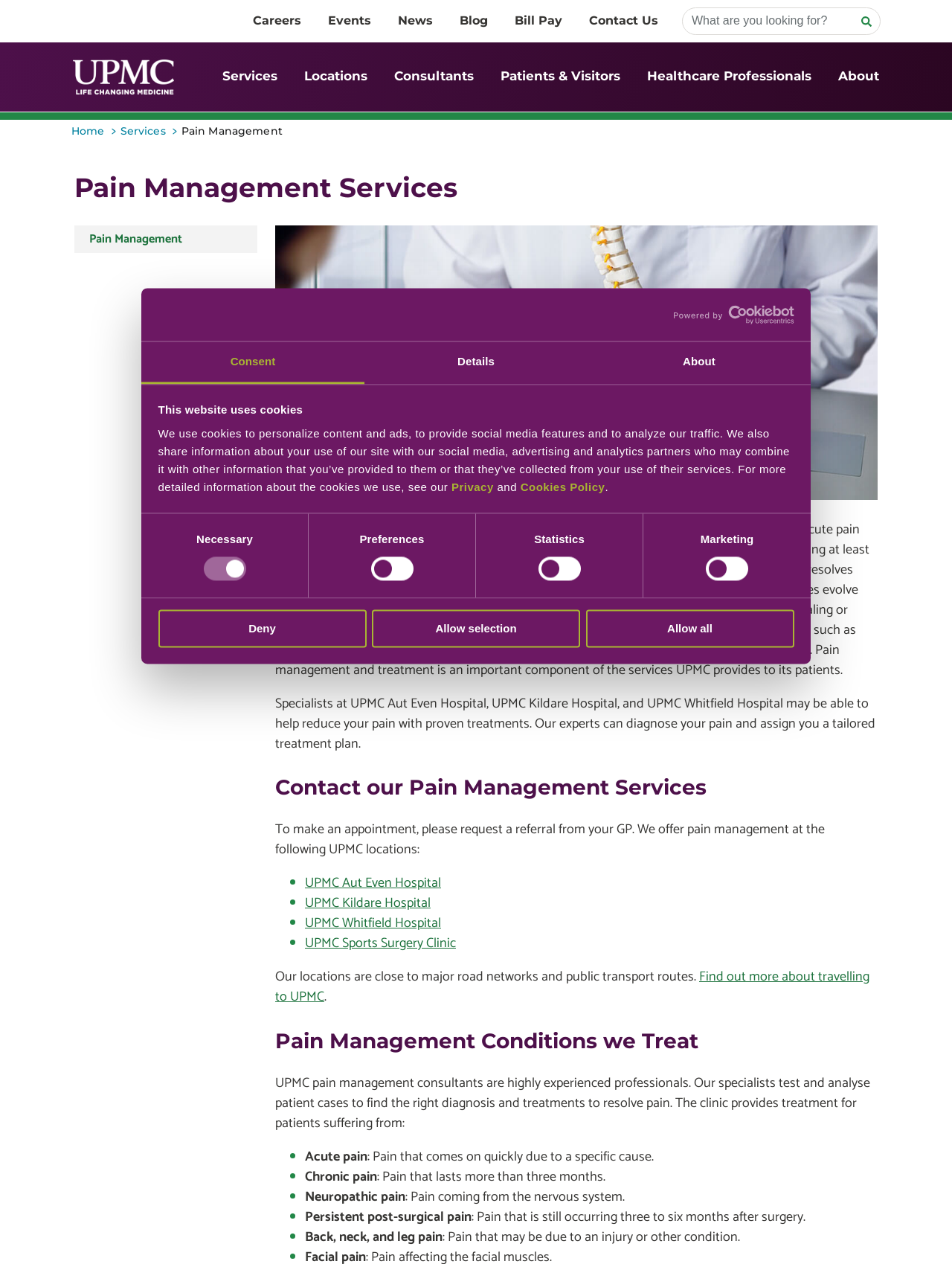How many hospitals are mentioned for pain management services?
Using the details shown in the screenshot, provide a comprehensive answer to the question.

I counted the number of hospital names mentioned in the webpage, specifically UPMC Aut Even Hospital, UPMC Kildare Hospital, and UPMC Whitfield Hospital, which are all mentioned as locations for pain management services.